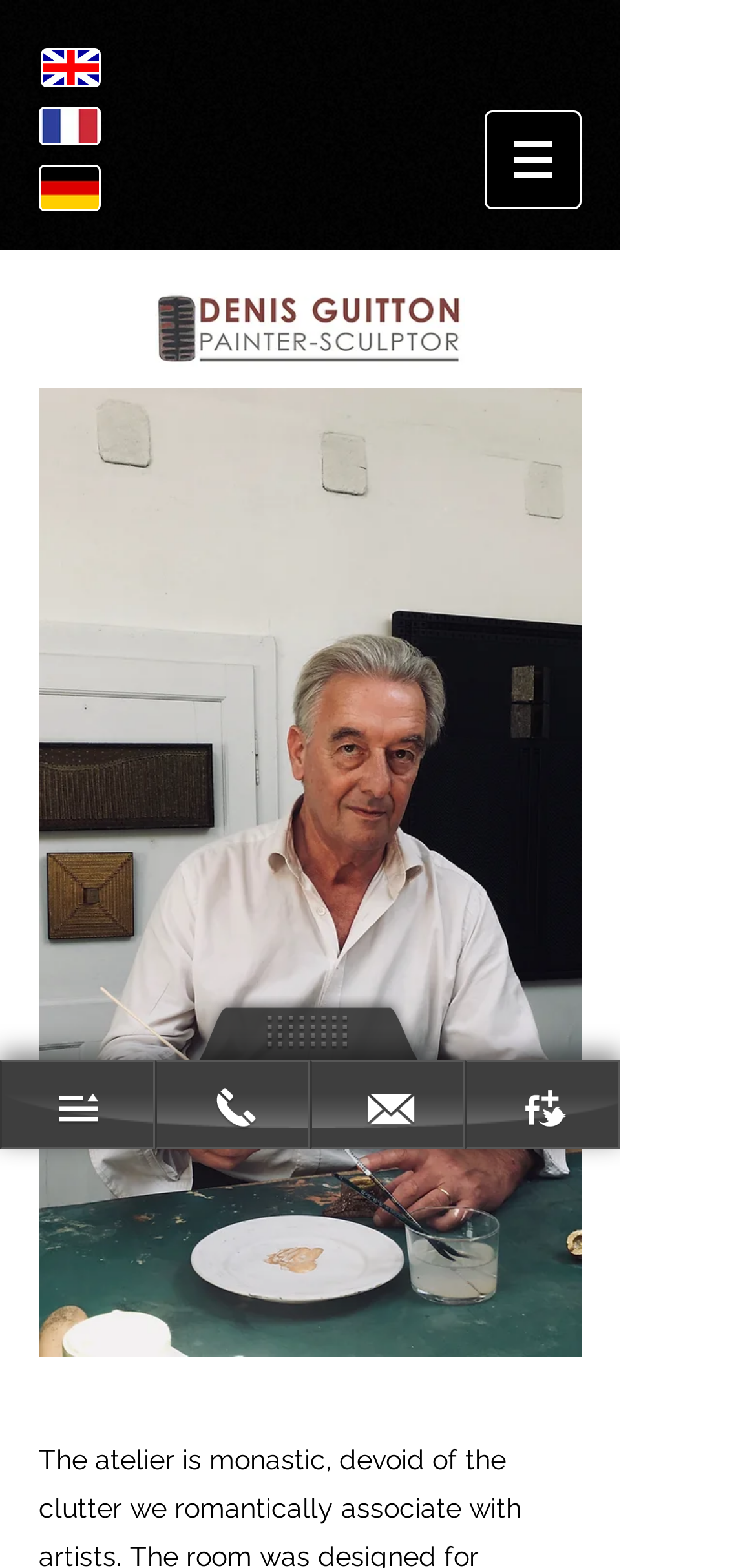Please answer the following question as detailed as possible based on the image: 
What is the navigation menu labeled as?

The navigation menu is labeled as 'Site', and it contains a button with a popup menu, suggesting that it is used to navigate to different parts of the website.